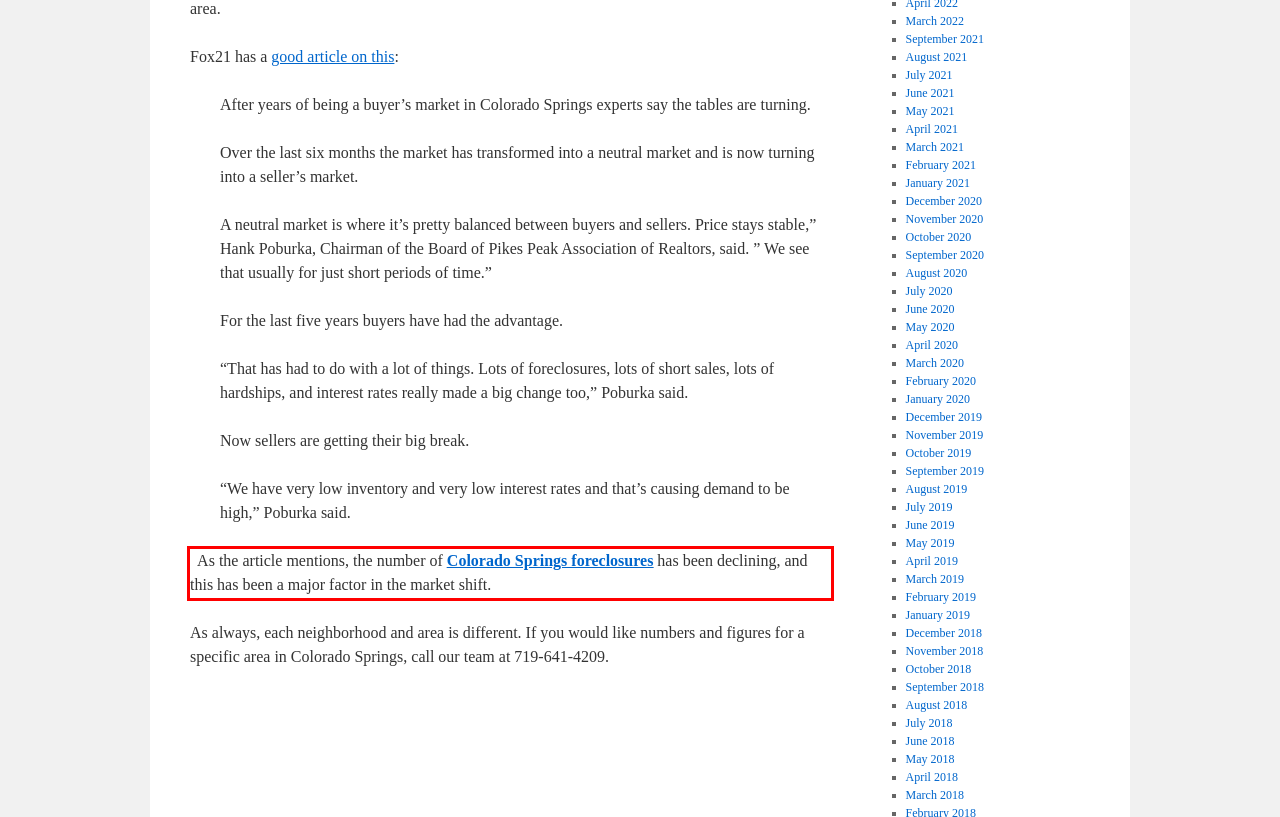Identify and transcribe the text content enclosed by the red bounding box in the given screenshot.

As the article mentions, the number of Colorado Springs foreclosures has been declining, and this has been a major factor in the market shift.